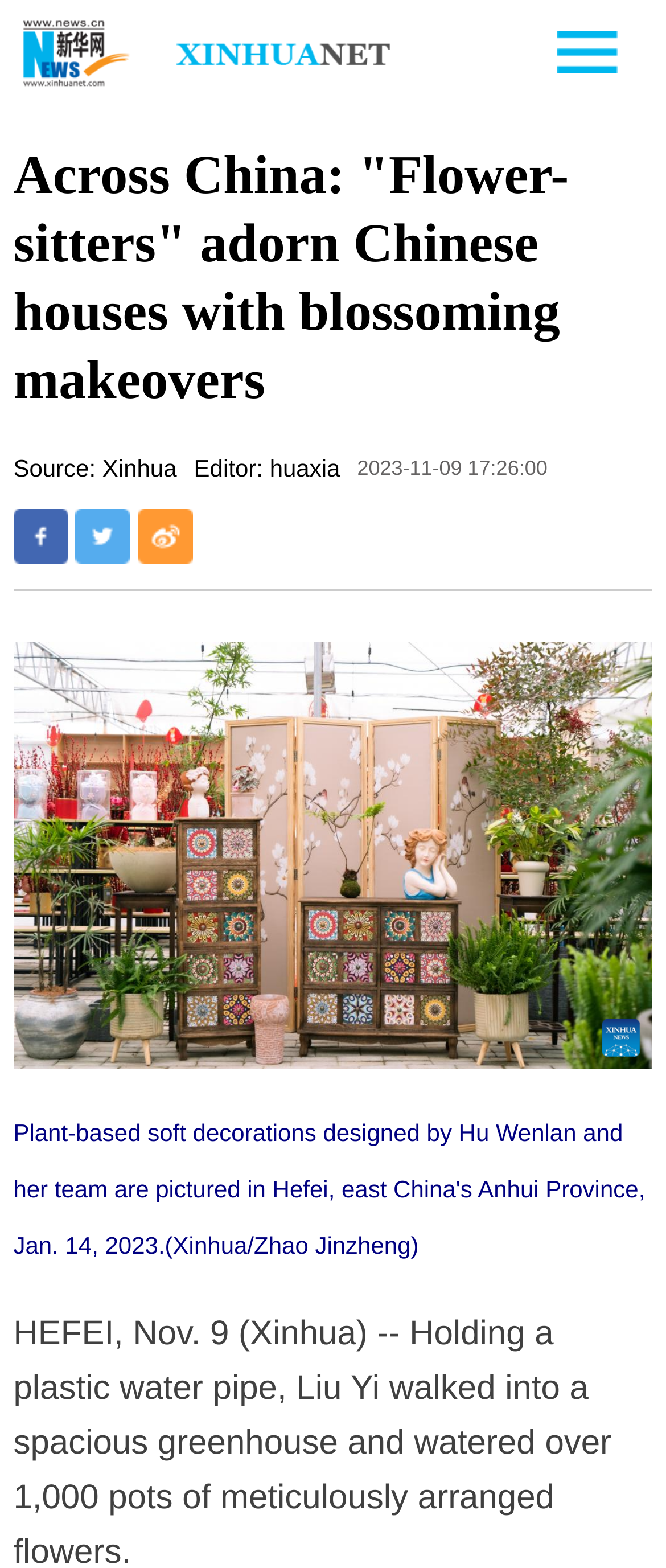When was the article published? Analyze the screenshot and reply with just one word or a short phrase.

2023-11-09 17:26:00